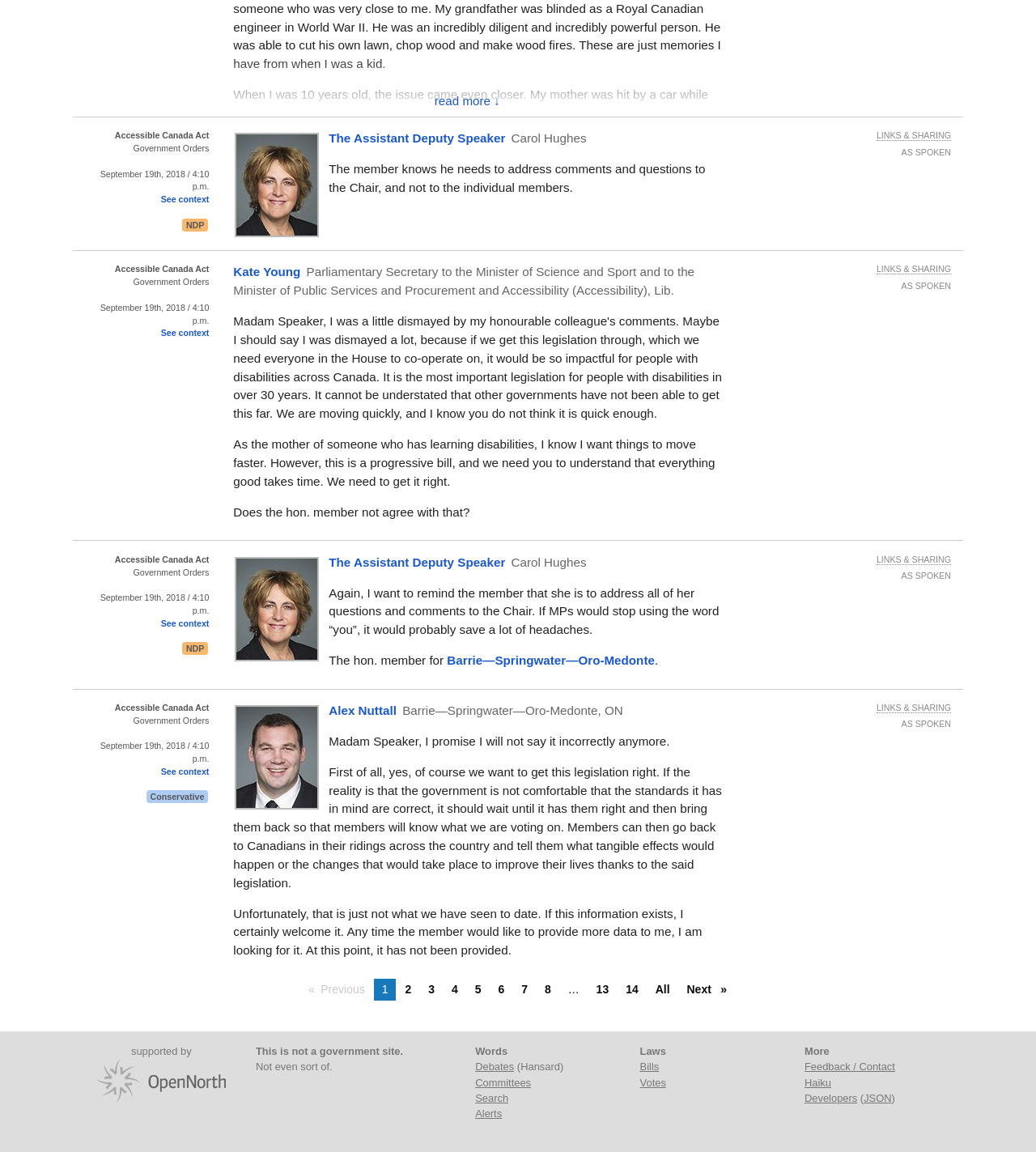Who is the Parliamentary Secretary to the Minister of Science and Sport and to the Minister of Public Services and Procurement and Accessibility?
Refer to the image and provide a one-word or short phrase answer.

Kate Young